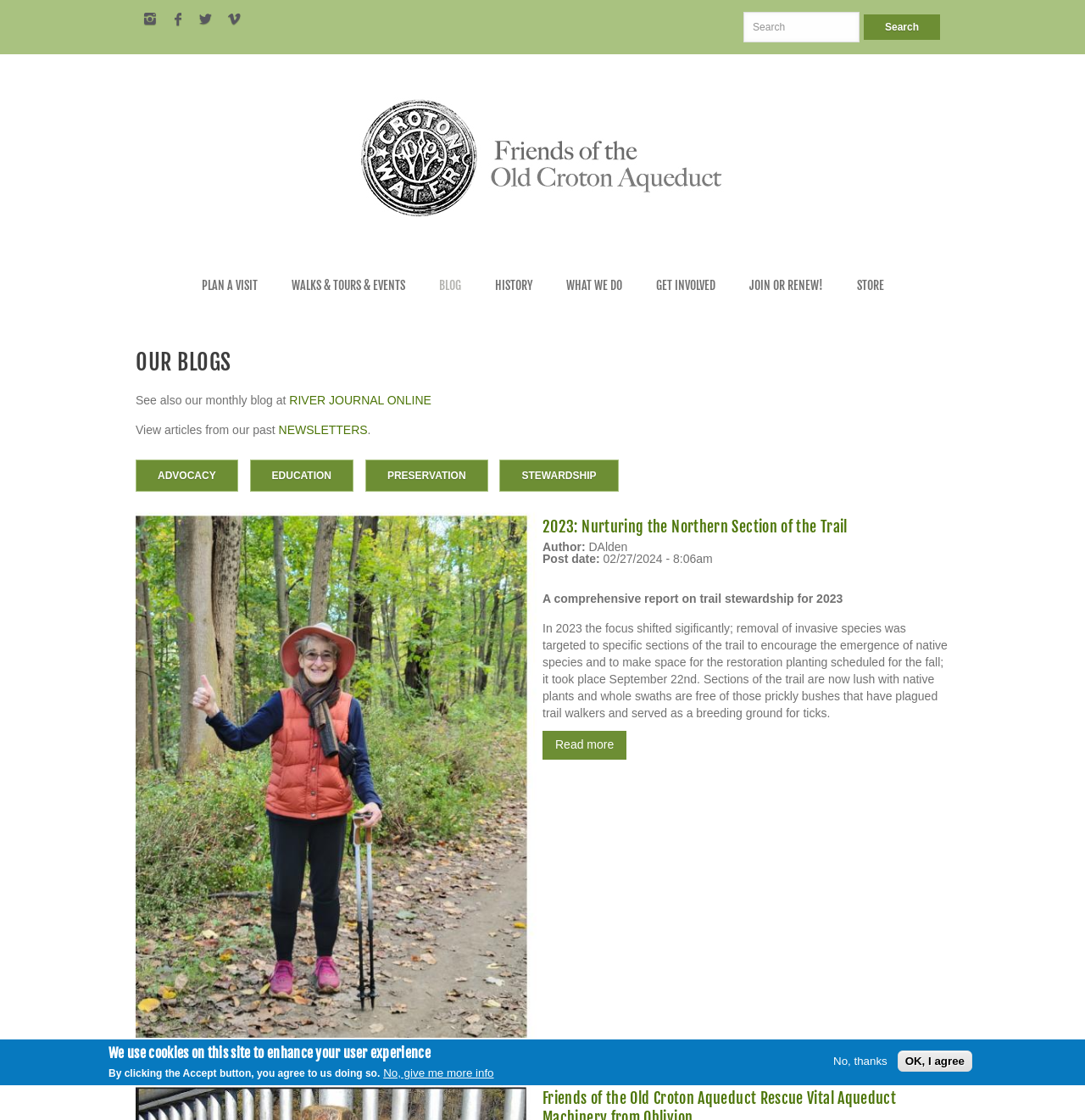Please provide the bounding box coordinates in the format (top-left x, top-left y, bottom-right x, bottom-right y). Remember, all values are floating point numbers between 0 and 1. What is the bounding box coordinate of the region described as: Spiralformade bläckfisk fossiler

None